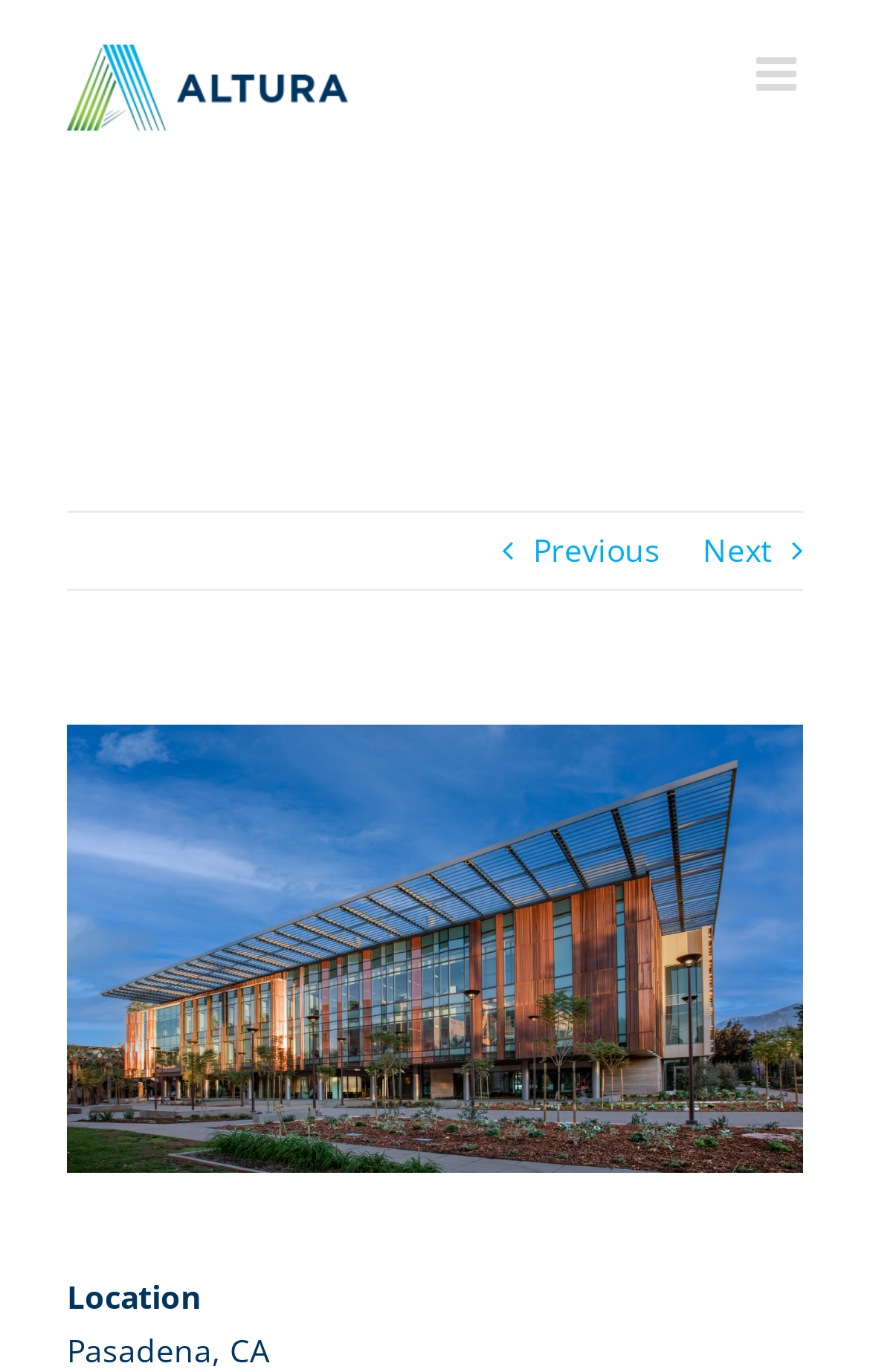What is the type of labs in the building?
Please provide a comprehensive answer based on the visual information in the image.

I found the answer by analyzing the meta description which mentions 'Building & Lab Types: Wet Labs, Office Space, Vivarium'. This indicates that one of the types of labs in the building is Wet Labs.